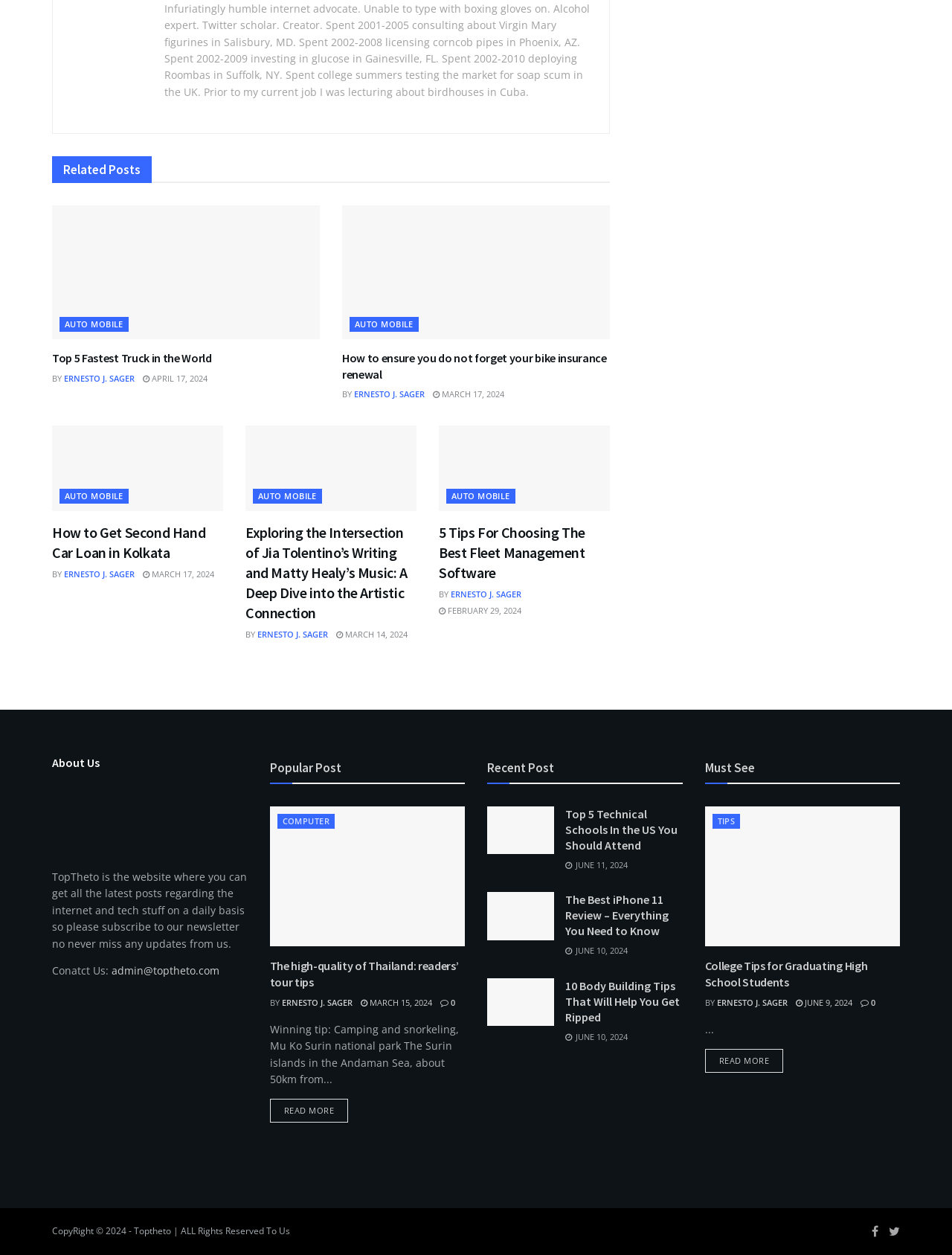Using a single word or phrase, answer the following question: 
What is the name of the website?

TopTheto